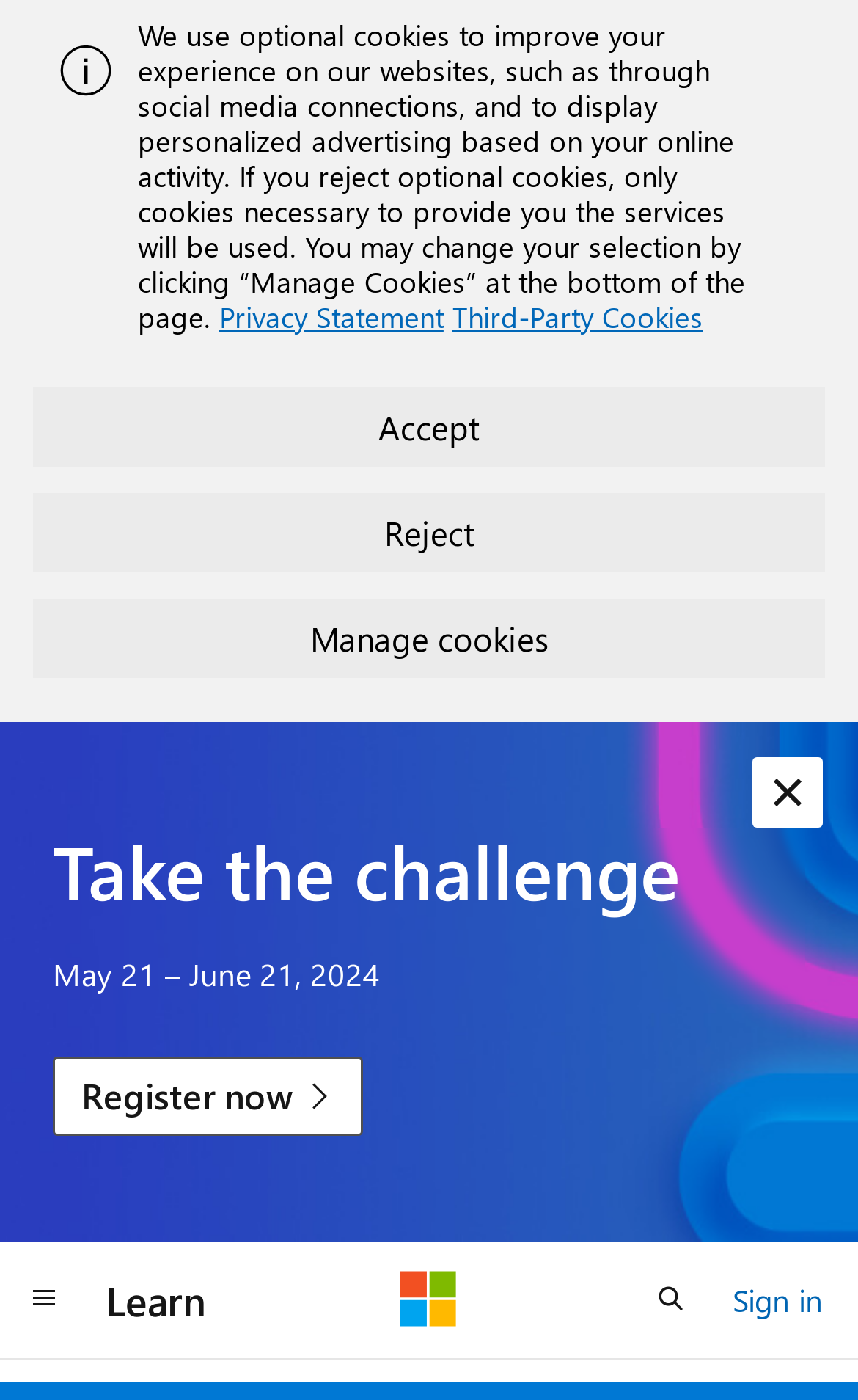Determine the bounding box coordinates for the area you should click to complete the following instruction: "Take the challenge".

[0.062, 0.591, 0.938, 0.651]